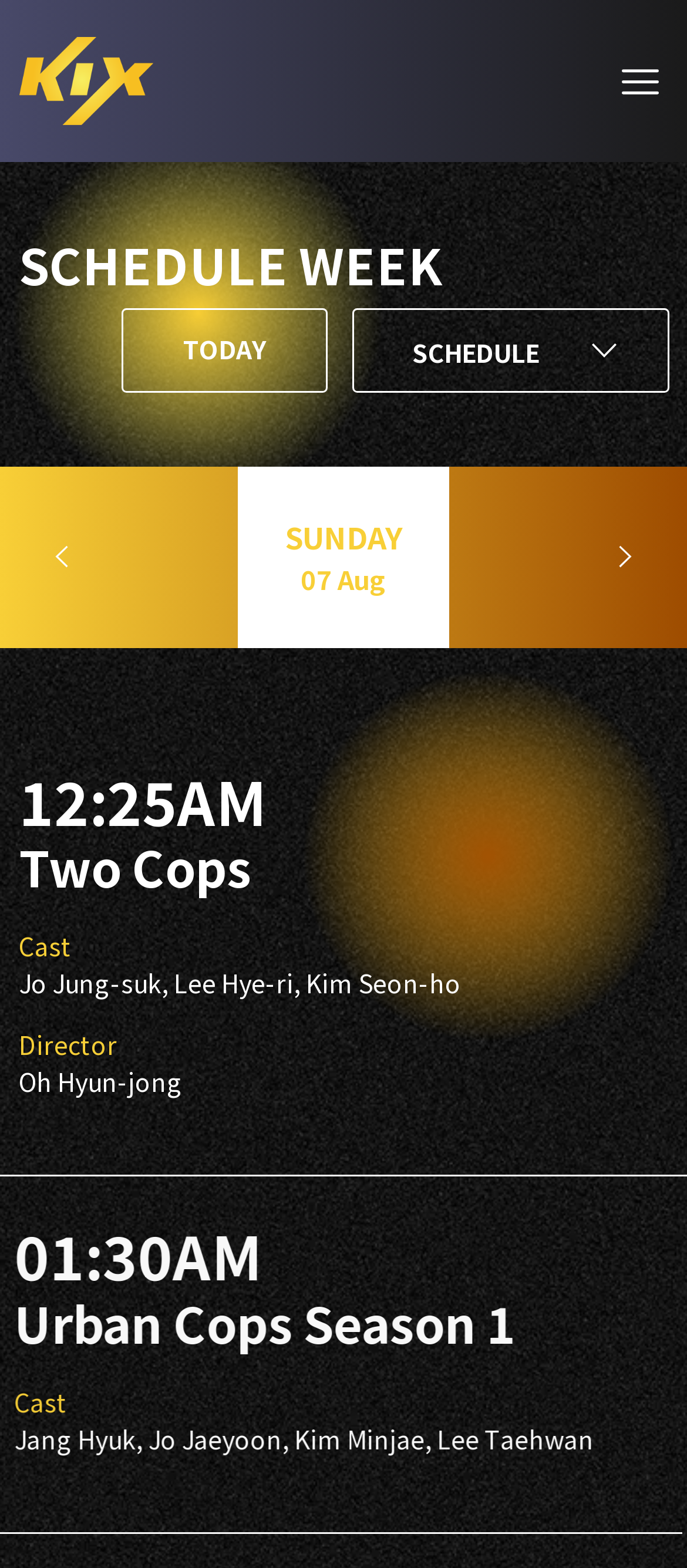What is the name of the TV channel?
By examining the image, provide a one-word or phrase answer.

KIX